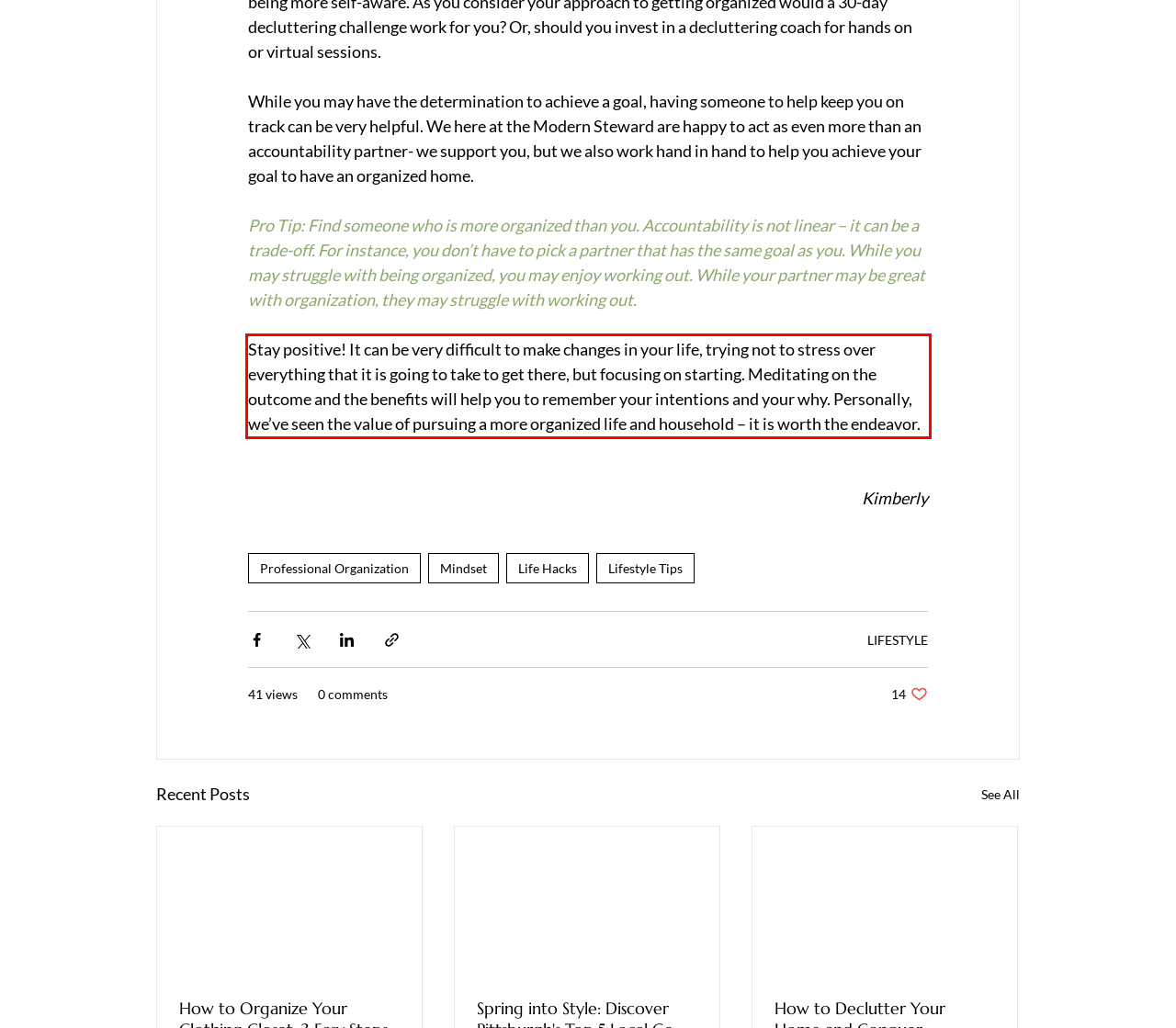Observe the screenshot of the webpage that includes a red rectangle bounding box. Conduct OCR on the content inside this red bounding box and generate the text.

Stay positive! It can be very difficult to make changes in your life, trying not to stress over everything that it is going to take to get there, but focusing on starting. Meditating on the outcome and the benefits will help you to remember your intentions and your why. Personally, we’ve seen the value of pursuing a more organized life and household – it is worth the endeavor.